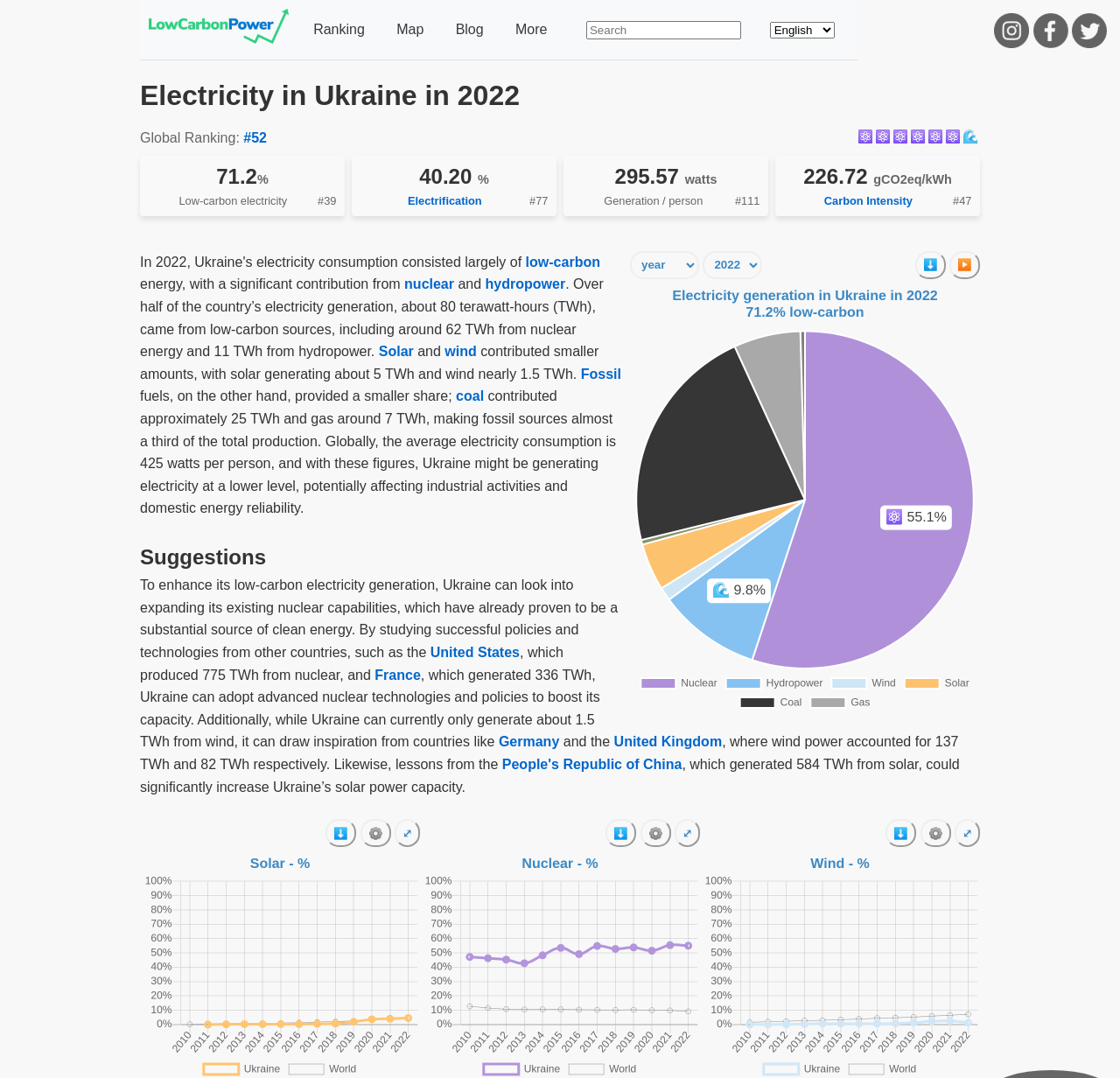Give a complete and precise description of the webpage's appearance.

This webpage is about understanding low-carbon energy in Ukraine through data. At the top, there is a logo of Low-Carbon Power, followed by a navigation menu with links to "Ranking", "Map", "Blog", and "More". On the right side of the navigation menu, there is a search box and a combobox. Below the navigation menu, there are social media links to Instagram, Facebook, and Twitter.

The main content of the webpage is divided into two sections. The first section is about electricity in Ukraine in 2022. It displays a heading "Electricity in Ukraine in 2022" and a global ranking with a score of 71.2%. Below the ranking, there are several links and static texts displaying data about low-carbon electricity, electrification, generation per person, and carbon intensity. There are also two buttons to navigate through the data.

The second section is about suggestions to enhance low-carbon electricity generation in Ukraine. It displays a heading "Suggestions" and a paragraph of text discussing ways to expand nuclear capabilities, adopt advanced nuclear technologies, and increase wind and solar power capacity. The text includes links to countries like the United States, France, Germany, the United Kingdom, and the People's Republic of China, which have successfully implemented low-carbon energy policies.

Throughout the webpage, there are several buttons and links to navigate through the data and access more information. At the bottom of the webpage, there are three rows of buttons with different icons.